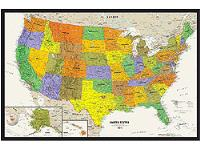Consider the image and give a detailed and elaborate answer to the question: 
What is the purpose of the map?

Based on the map's design and features, I infer that its purpose is to serve as a resource for educational purposes, travel planning, or geographical reference, as it provides a clear and visually appealing representation of the United States and its individual states.